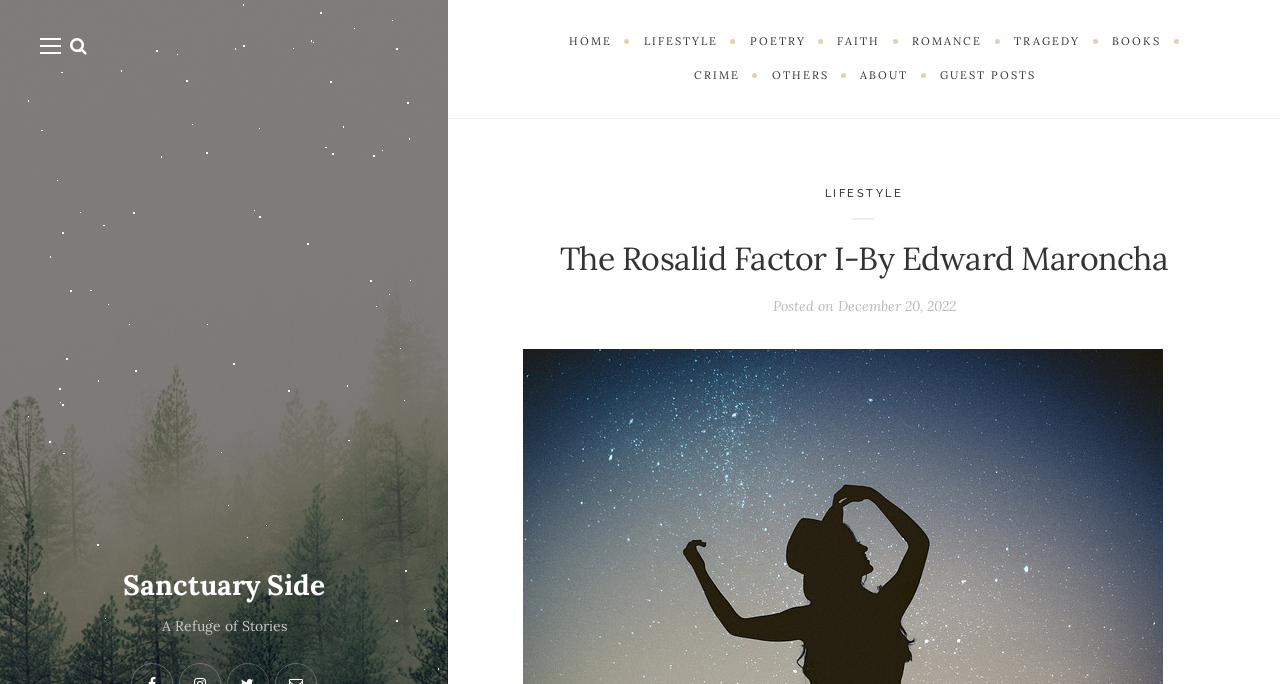Refer to the image and provide a thorough answer to this question:
What is the tagline of the website?

The question can be answered by looking at the static text element which contains the text 'A Refuge of Stories'. This element is located at the bottom of the webpage and appears to be the tagline of the website.